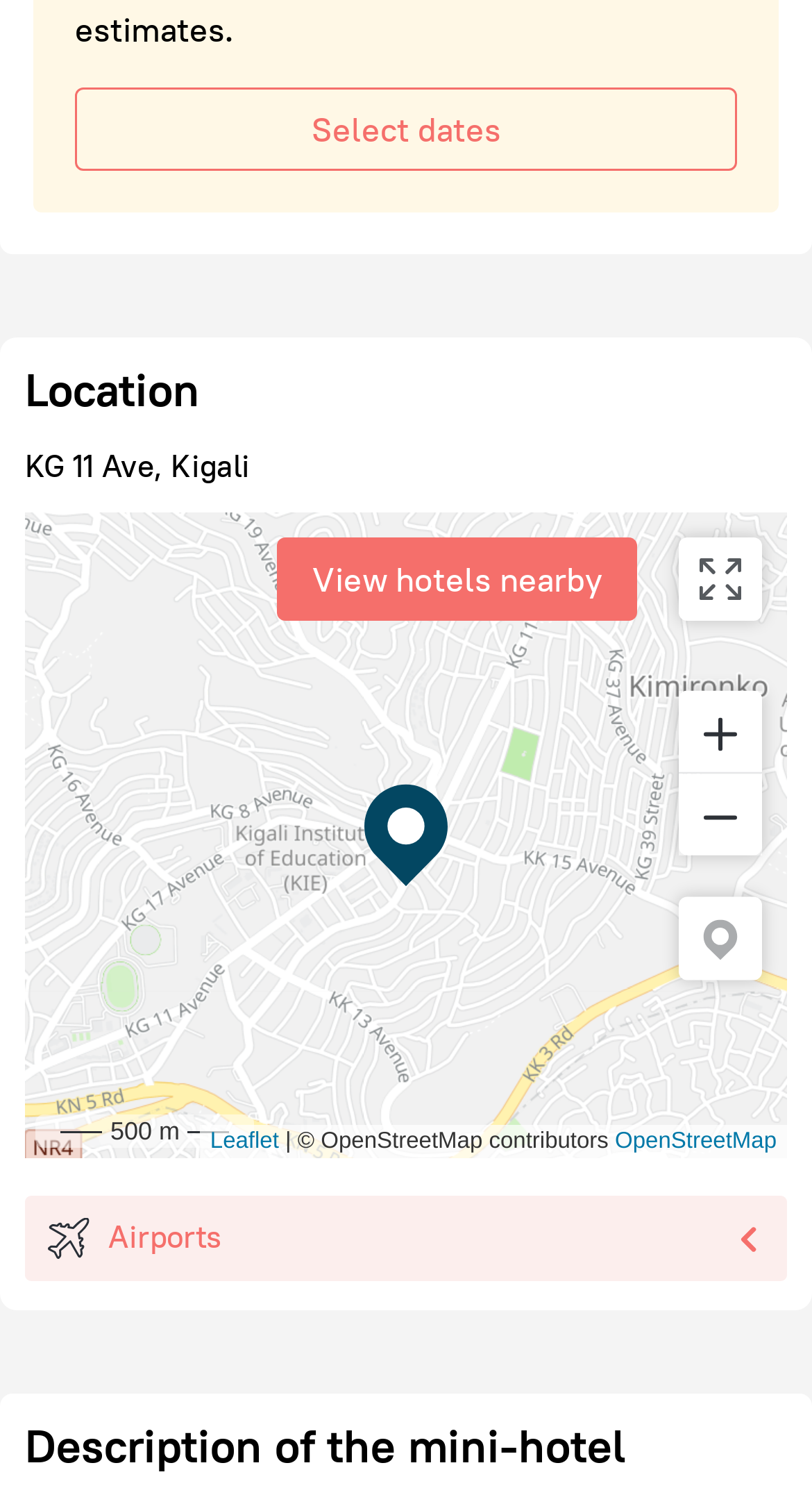Determine the bounding box coordinates for the region that must be clicked to execute the following instruction: "Explore Airports".

[0.031, 0.796, 0.969, 0.852]